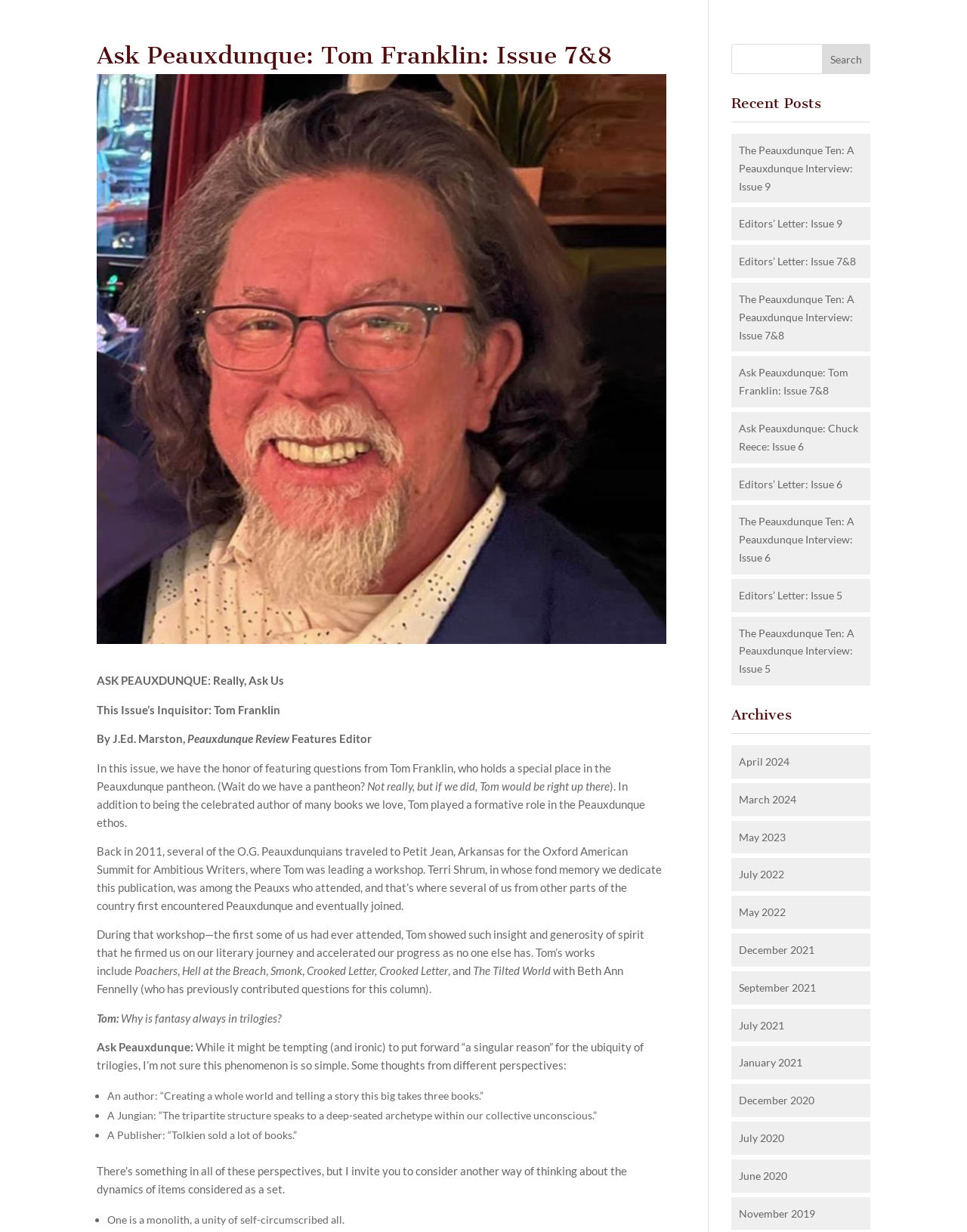Find the bounding box of the UI element described as follows: "value="Search"".

[0.85, 0.036, 0.9, 0.06]